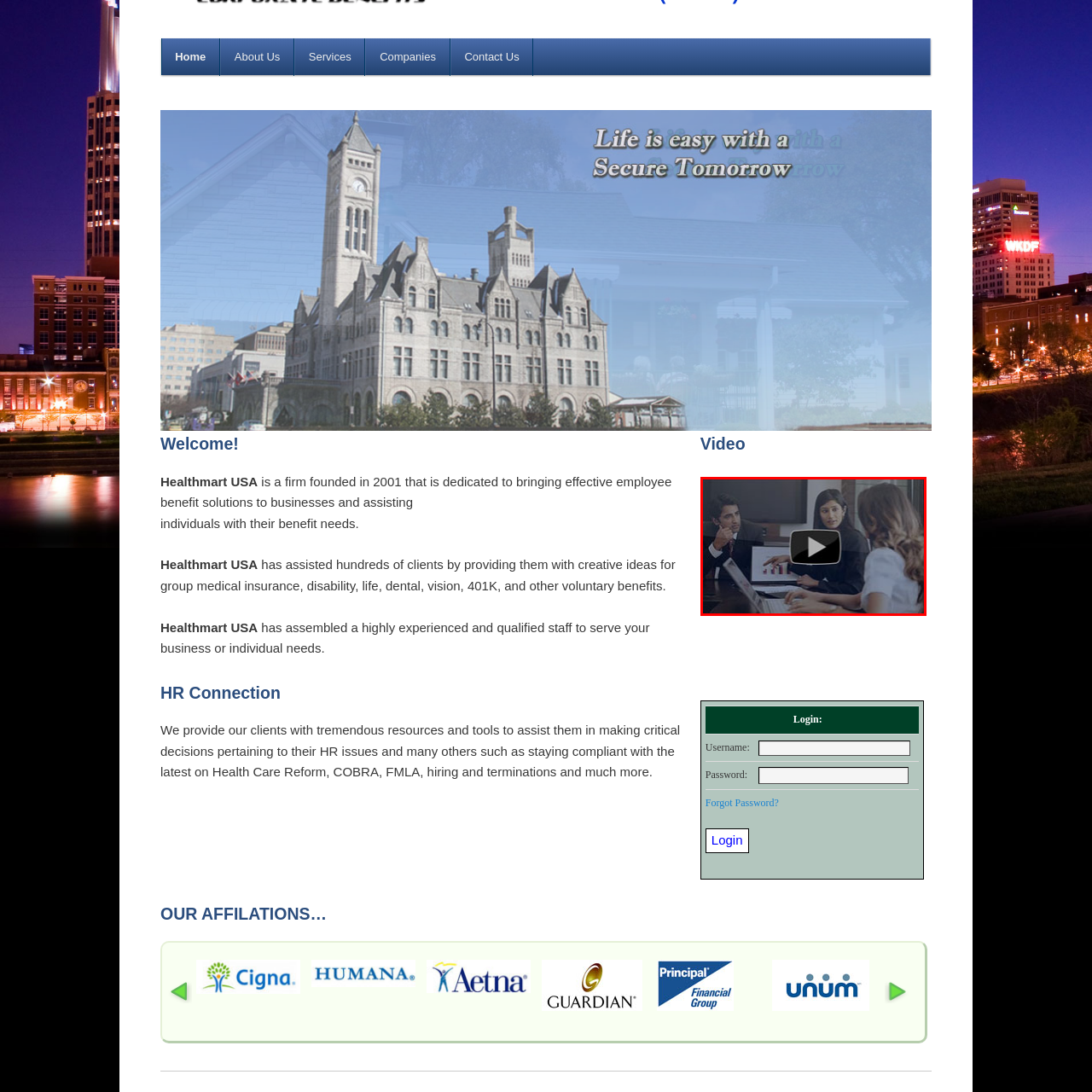Give an in-depth explanation of the image captured within the red boundary.

The image captures a professional setting featuring a group discussion among three individuals engaged in a presentation. In the foreground, a woman with long, dark hair is speaking animatedly as she points to a chart displayed on a laptop in front of her. The laptop screen showcases various graphs, suggesting a data-driven discussion. Sitting across from her is a man who appears thoughtfully engaged, while another woman observes attentively, her attention directed towards the speaker. This scene likely illustrates a collaborative effort in strategizing or reviewing important company data, highlighting a dynamic workplace atmosphere where teamwork and communication are paramount. A video play button is overlaid in the center of the image, indicating that this scene may be part of a larger video presentation related to business solutions or employee benefits.